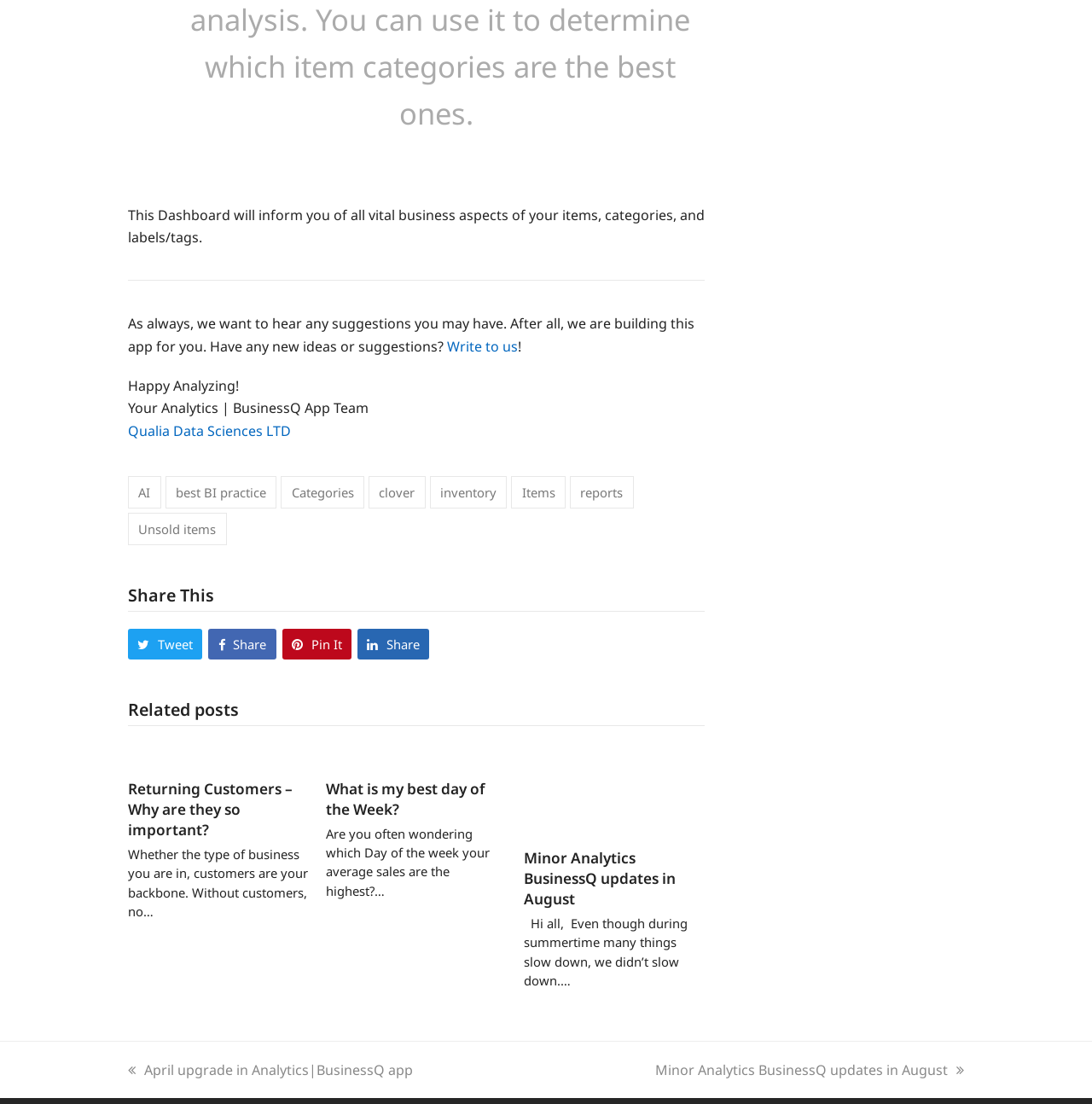What type of content is provided in the 'Related posts' section?
Please provide a comprehensive answer based on the contents of the image.

The articles and links in the 'Related posts' section, such as 'Returning Customers – Why are they so important?' and 'What is my best day of the Week?', suggest that this section provides blog posts related to business analytics and insights.